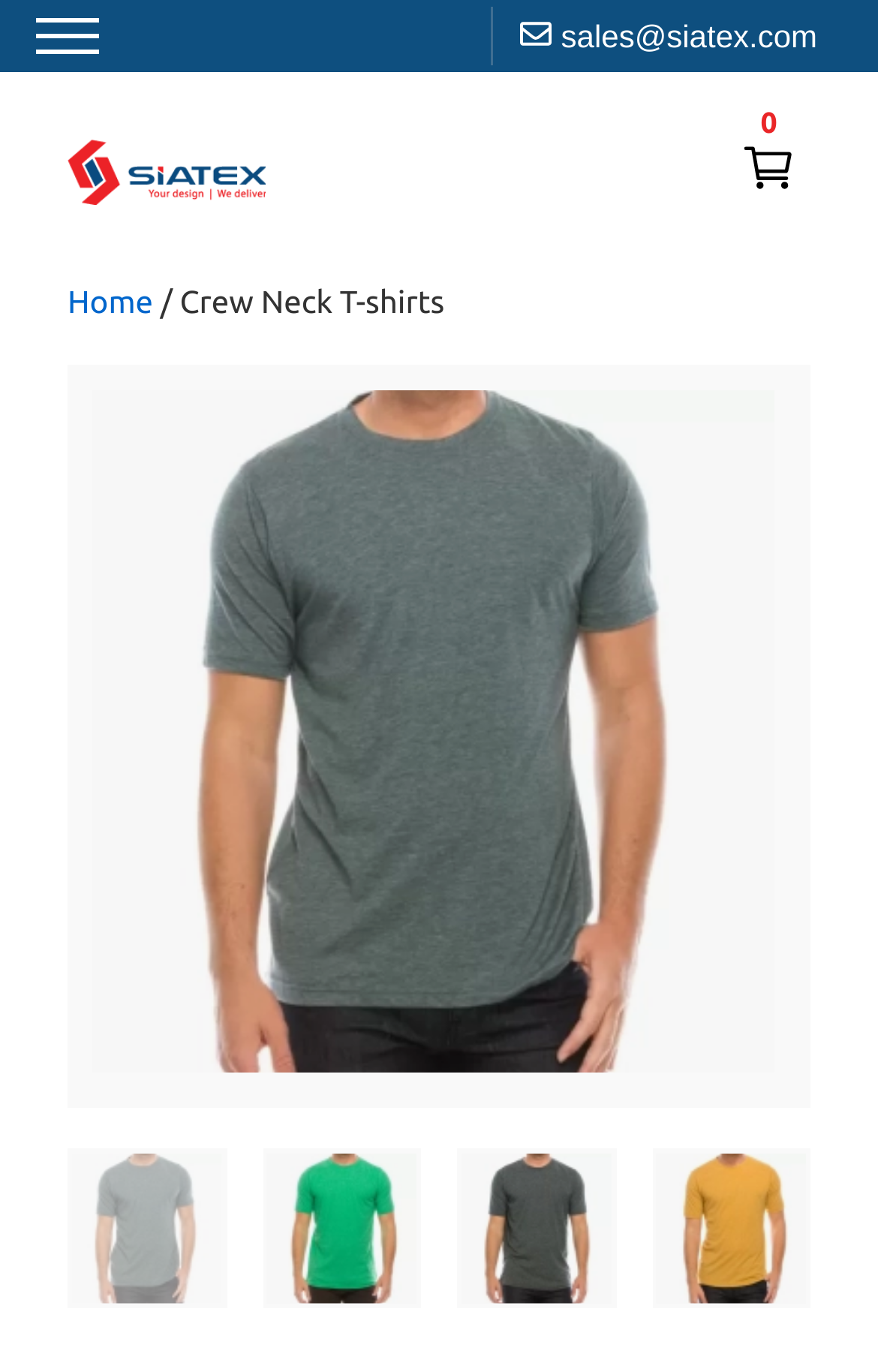Utilize the information from the image to answer the question in detail:
Is there a cart icon on the page?

I found the cart icon by looking at the image element with the description 'Cart' which is located at the top of the page.